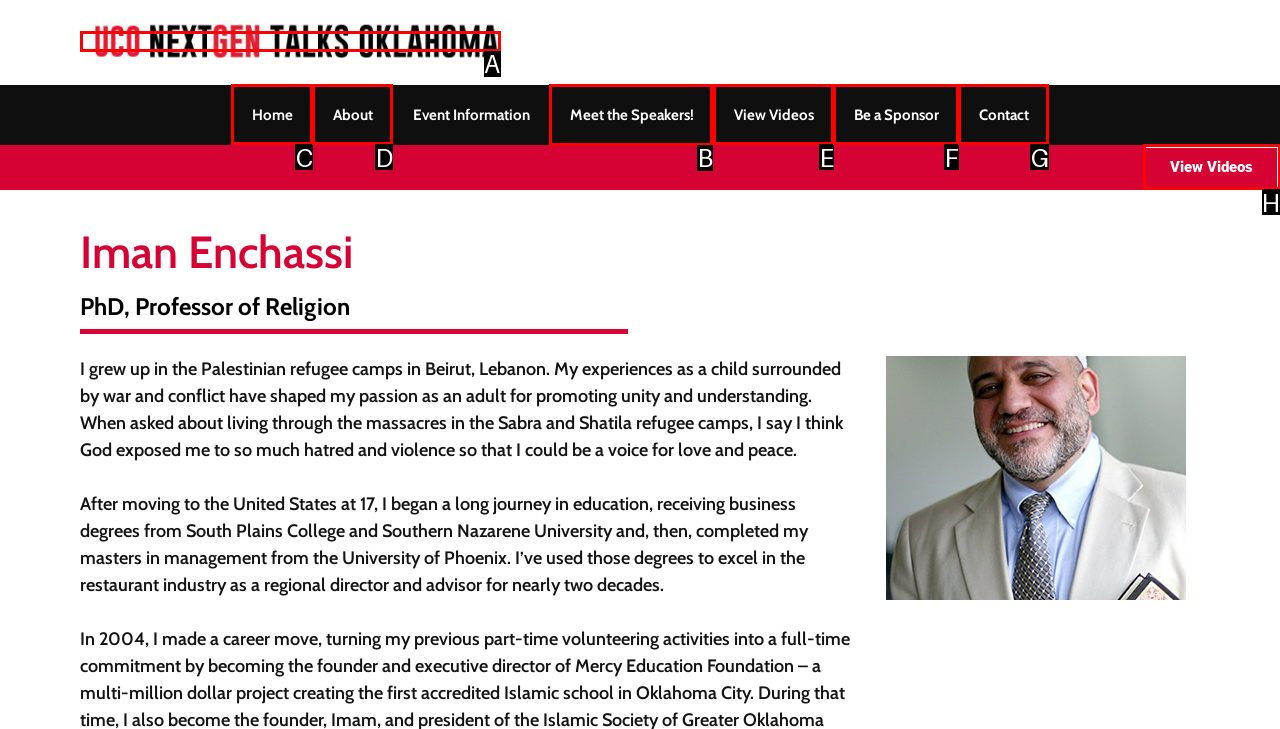Select the correct HTML element to complete the following task: View Senior UX designer at Bisonic job
Provide the letter of the choice directly from the given options.

None